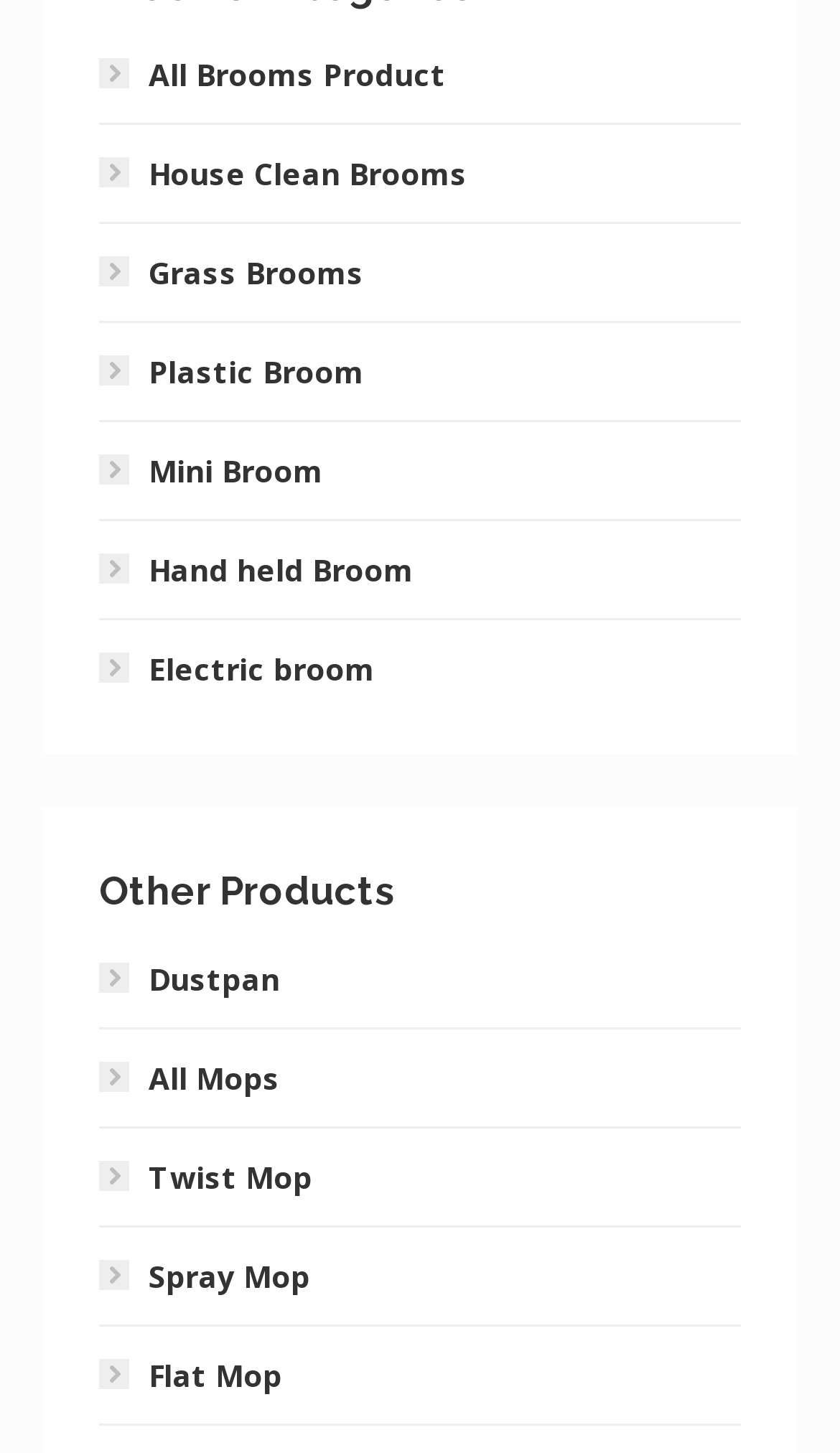How many categories of products are listed?
Based on the image, give a concise answer in the form of a single word or short phrase.

2